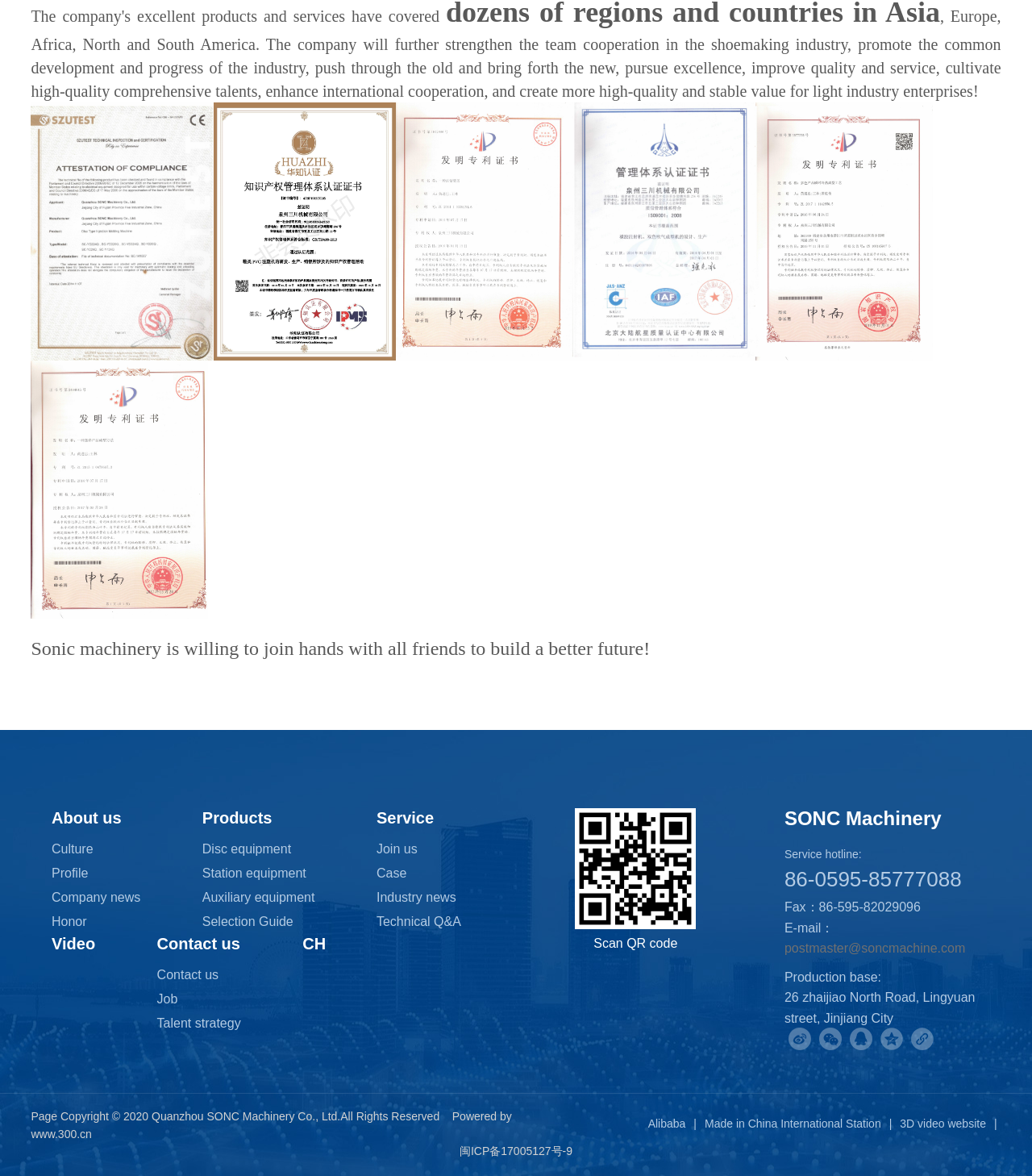Please identify the coordinates of the bounding box for the clickable region that will accomplish this instruction: "Visit 'Alibaba'".

[0.628, 0.948, 0.675, 0.963]